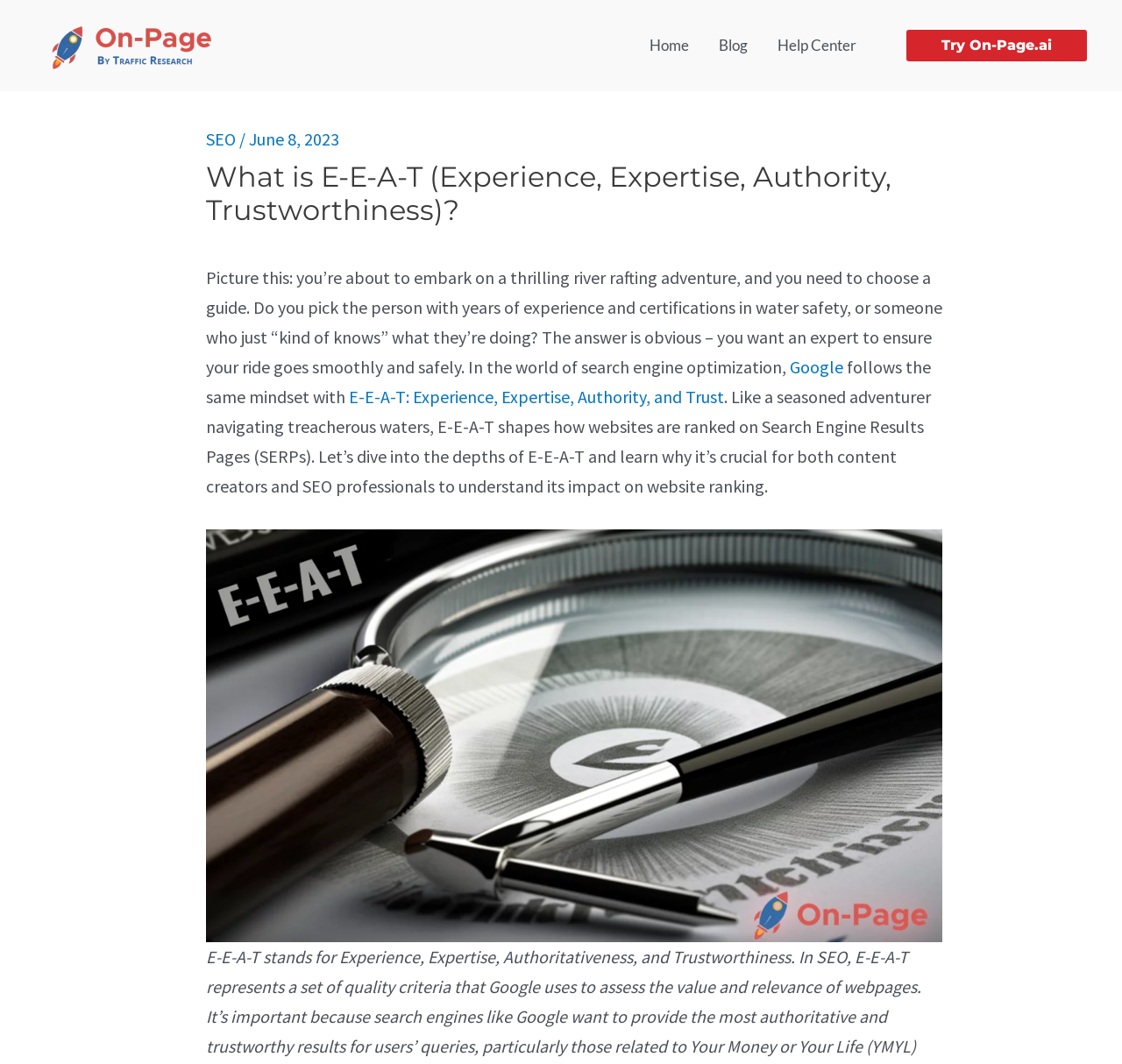Could you specify the bounding box coordinates for the clickable section to complete the following instruction: "Try On-Page.ai"?

[0.808, 0.028, 0.969, 0.058]